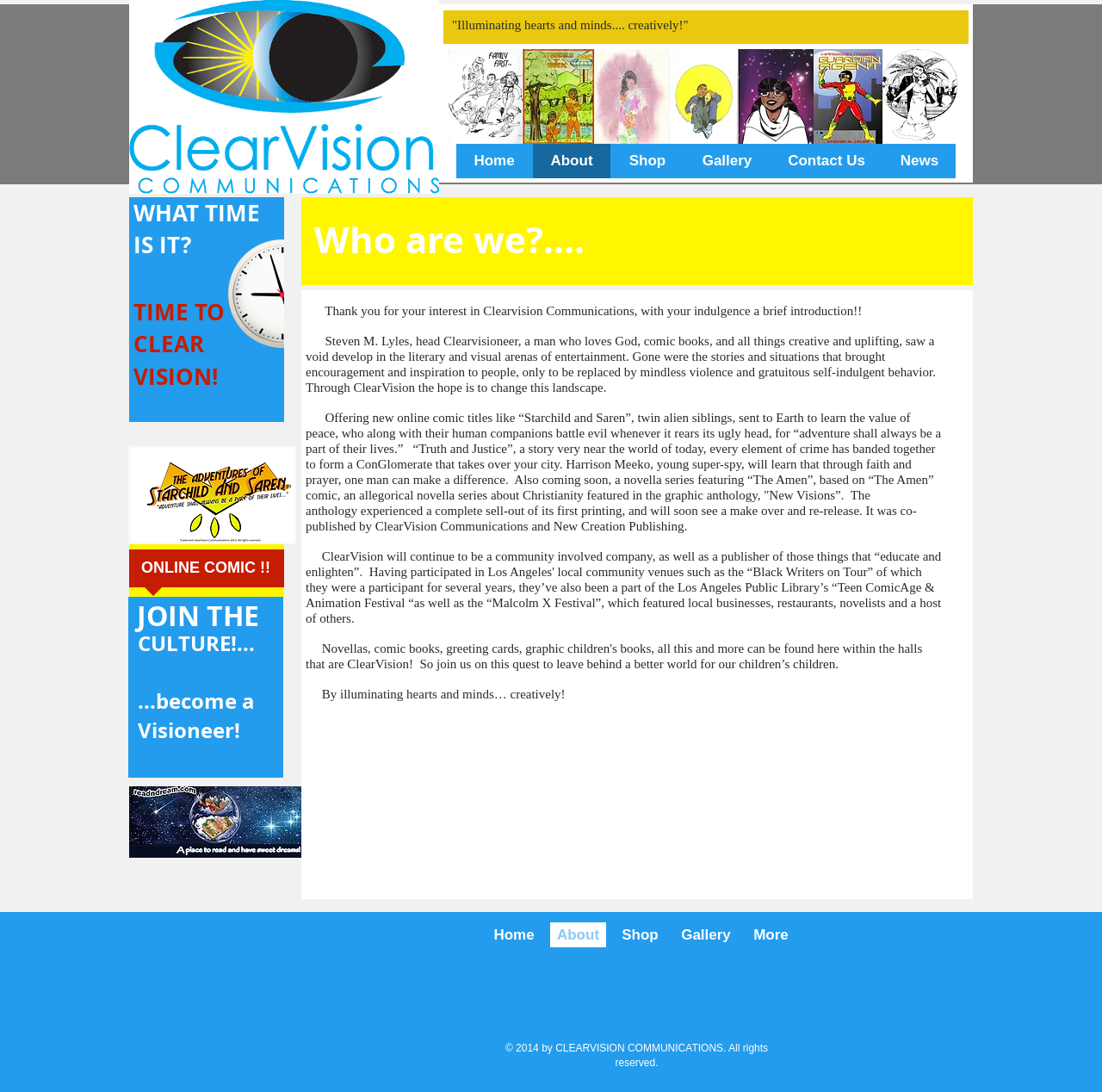Provide the bounding box coordinates of the section that needs to be clicked to accomplish the following instruction: "Click the 'Gallery' link."

[0.62, 0.132, 0.698, 0.163]